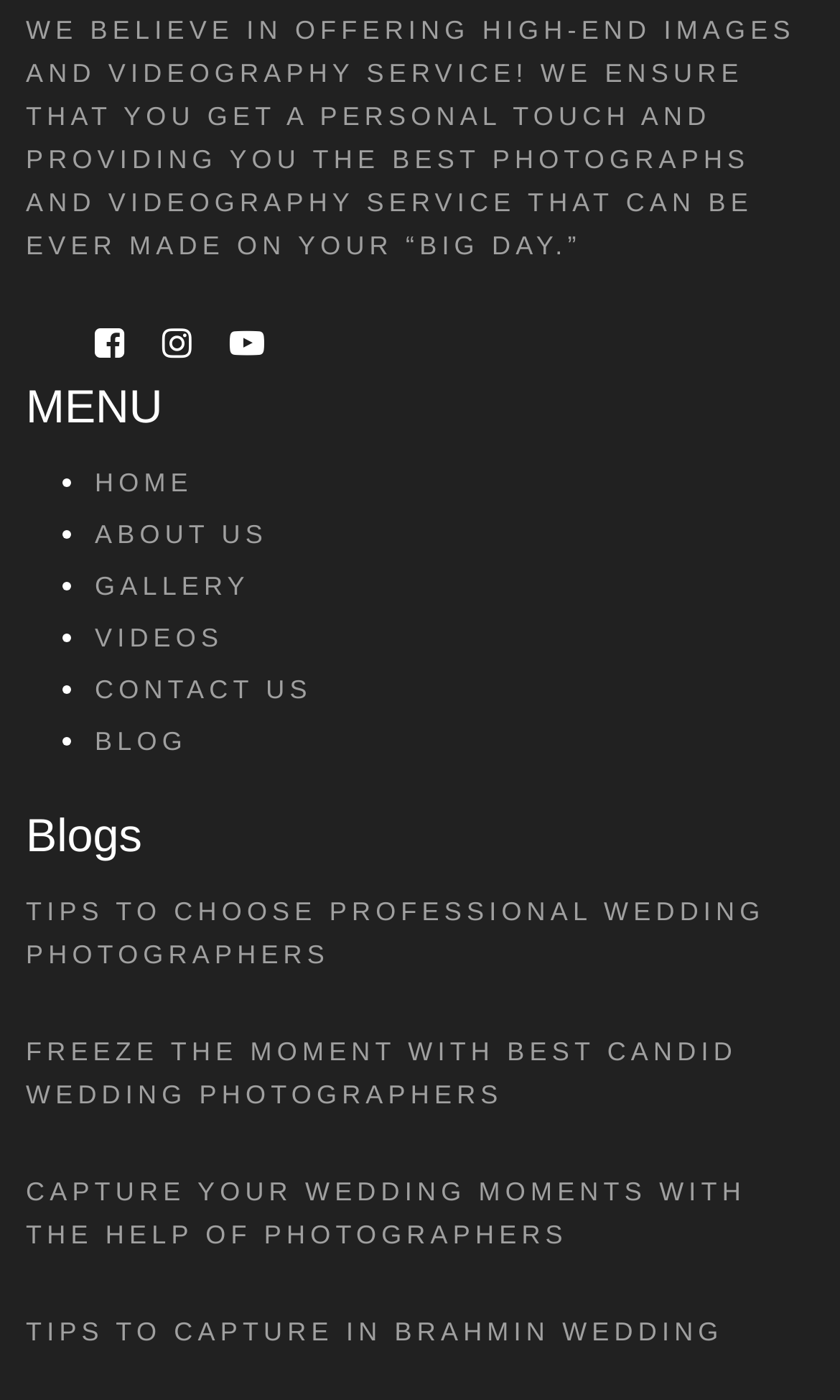Please identify the bounding box coordinates of the element's region that should be clicked to execute the following instruction: "Visit the GALLERY". The bounding box coordinates must be four float numbers between 0 and 1, i.e., [left, top, right, bottom].

[0.113, 0.408, 0.297, 0.429]